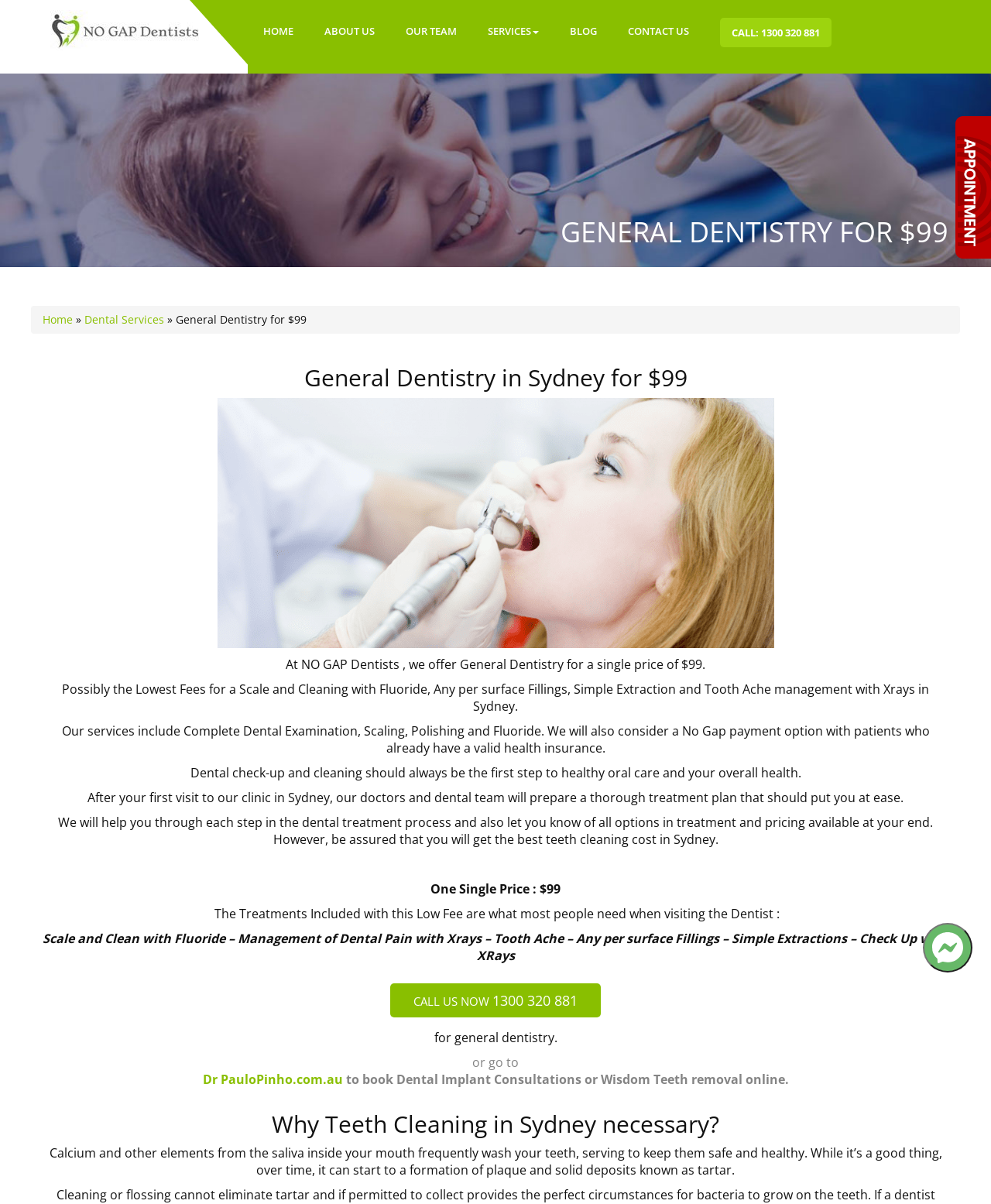Please indicate the bounding box coordinates of the element's region to be clicked to achieve the instruction: "Click the 'BOOK ONLINE' button". Provide the coordinates as four float numbers between 0 and 1, i.e., [left, top, right, bottom].

[0.931, 0.767, 0.981, 0.808]